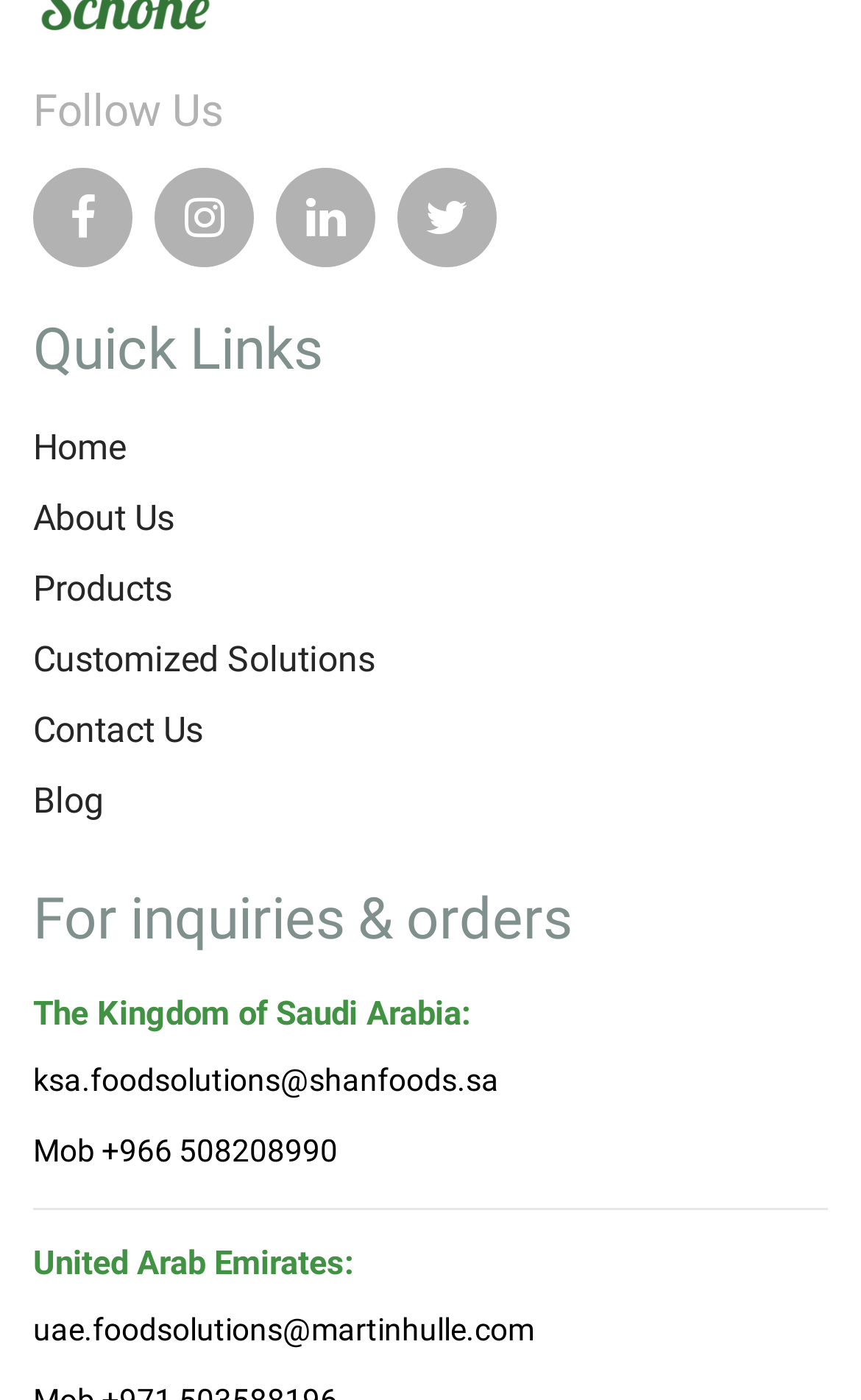Please pinpoint the bounding box coordinates for the region I should click to adhere to this instruction: "Contact us for inquiries".

[0.038, 0.506, 0.236, 0.536]